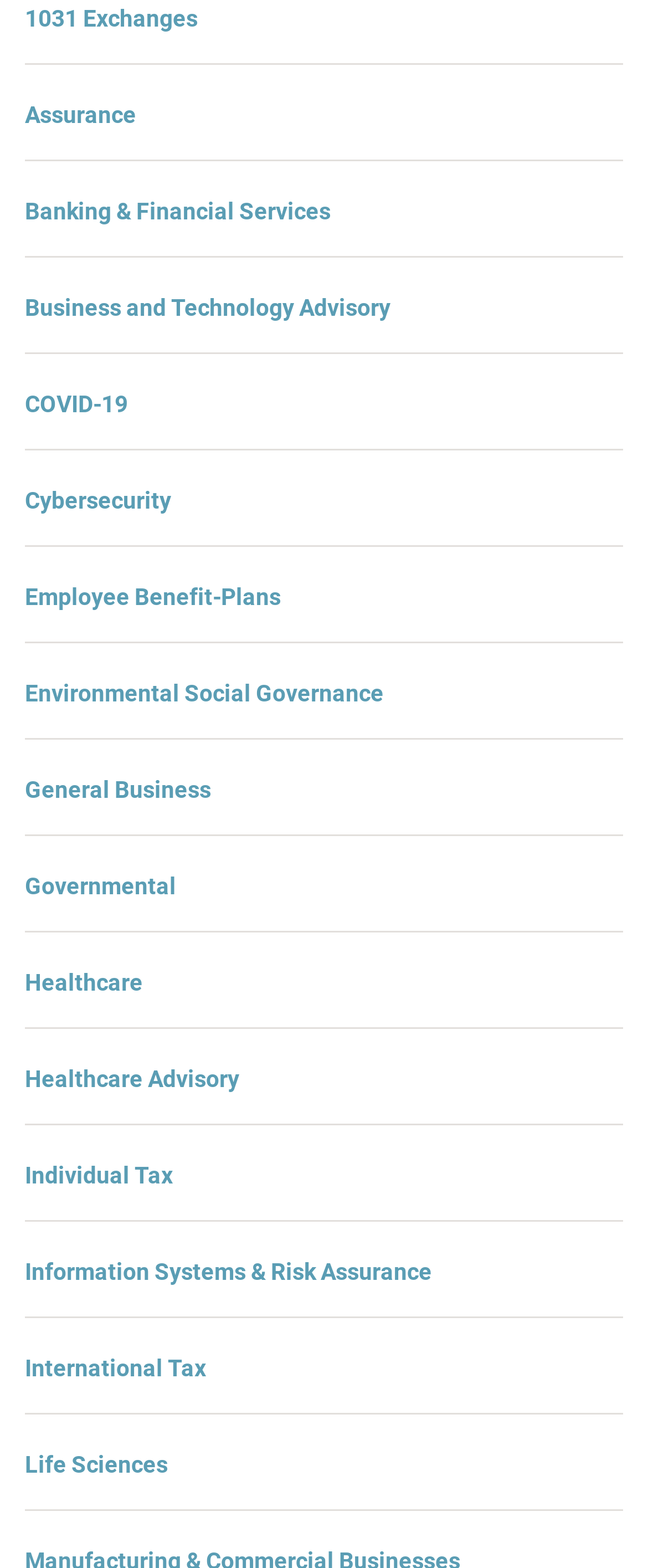Please give a succinct answer using a single word or phrase:
How many services are listed?

17